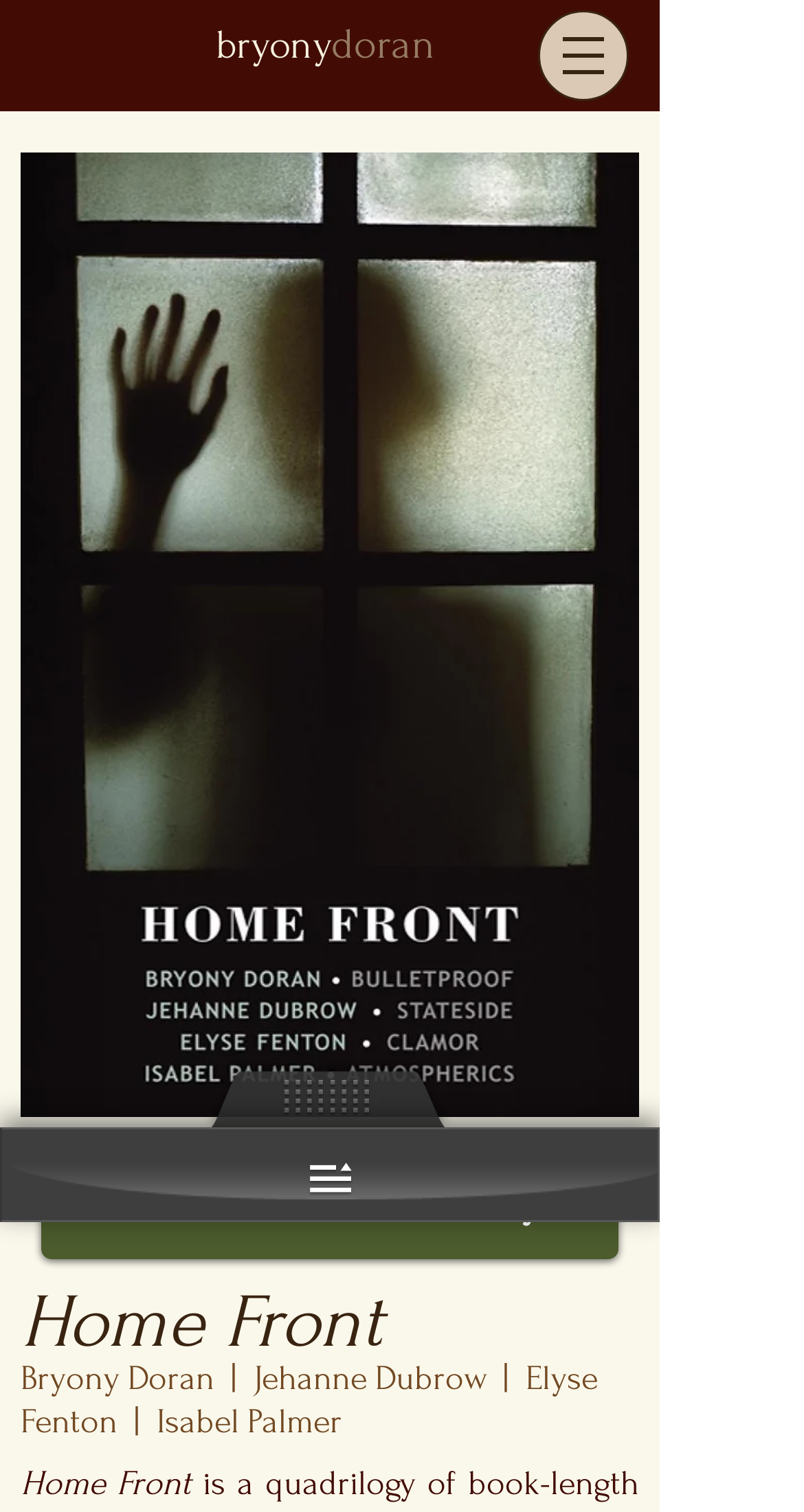Where can the book be purchased?
Please utilize the information in the image to give a detailed response to the question.

The link element with the text 'Purchase - Wordery' suggests that the book can be purchased from the online retailer Wordery. This link is likely a call to action for users to buy the book.